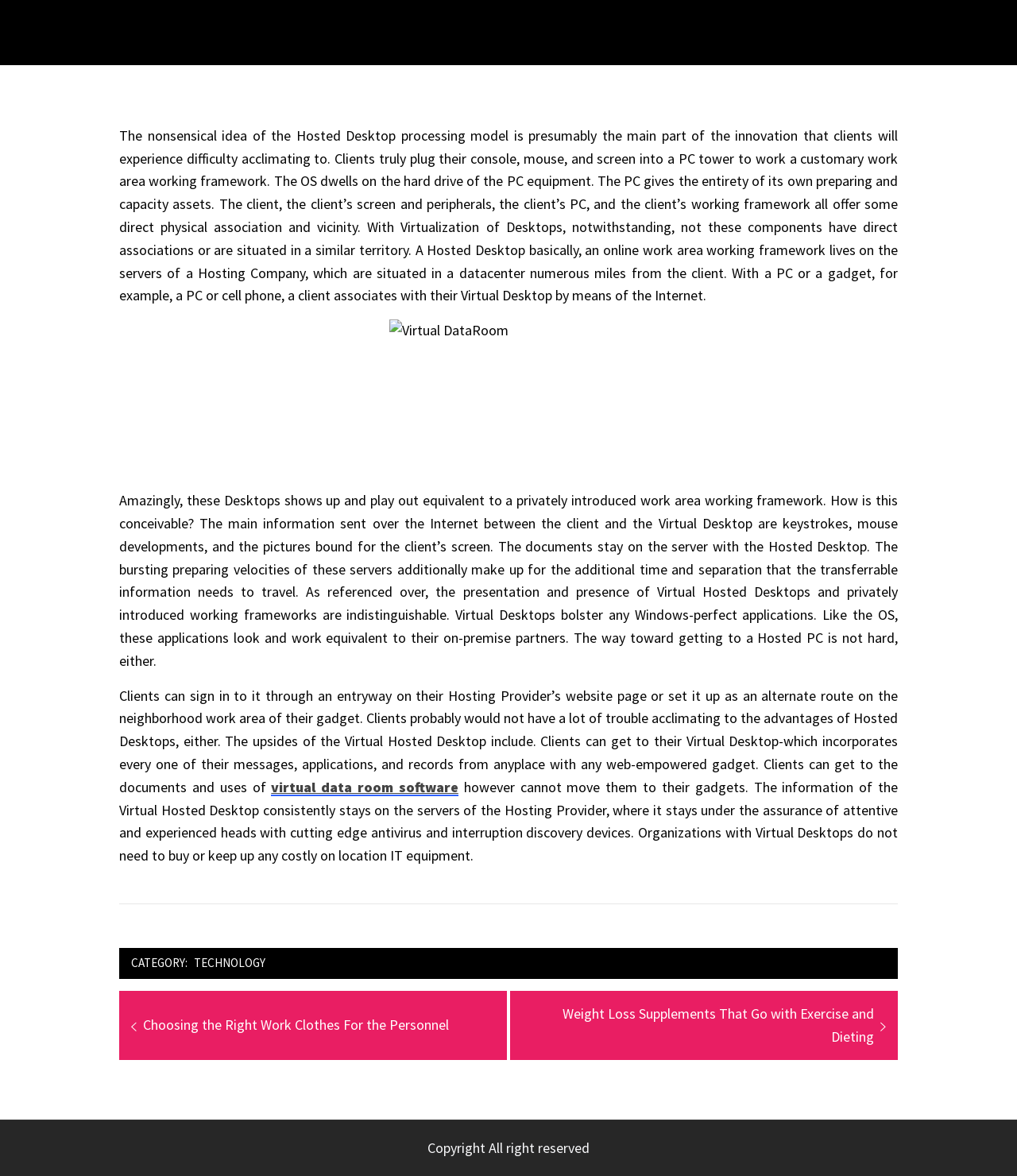Determine the bounding box coordinates for the HTML element mentioned in the following description: "virtual data room software". The coordinates should be a list of four floats ranging from 0 to 1, represented as [left, top, right, bottom].

[0.267, 0.661, 0.451, 0.677]